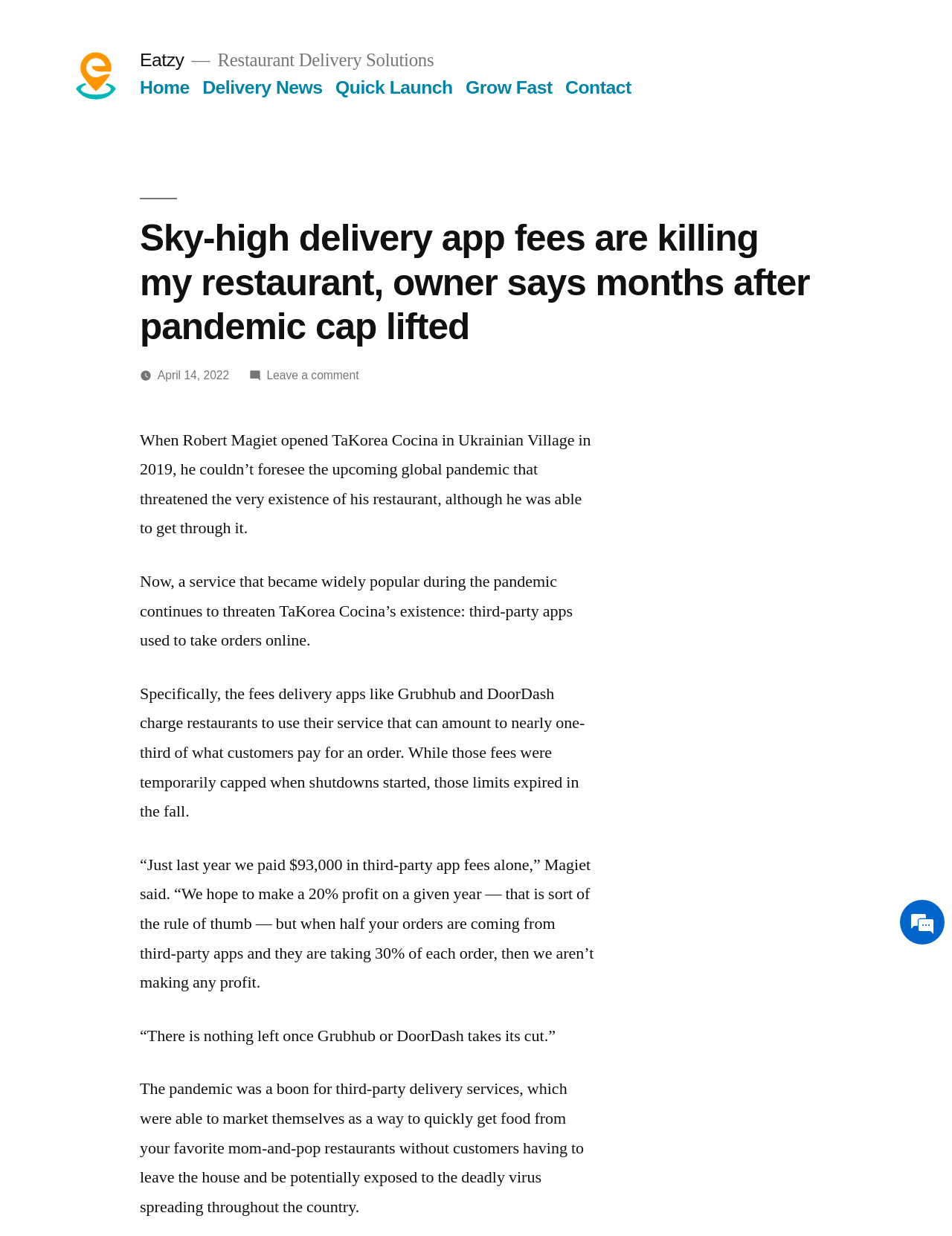Refer to the image and offer a detailed explanation in response to the question: What was the benefit of third-party delivery services during the pandemic?

During the pandemic, third-party delivery services were able to market themselves as a way to quickly get food from favorite restaurants without customers having to leave the house and be potentially exposed to the virus.